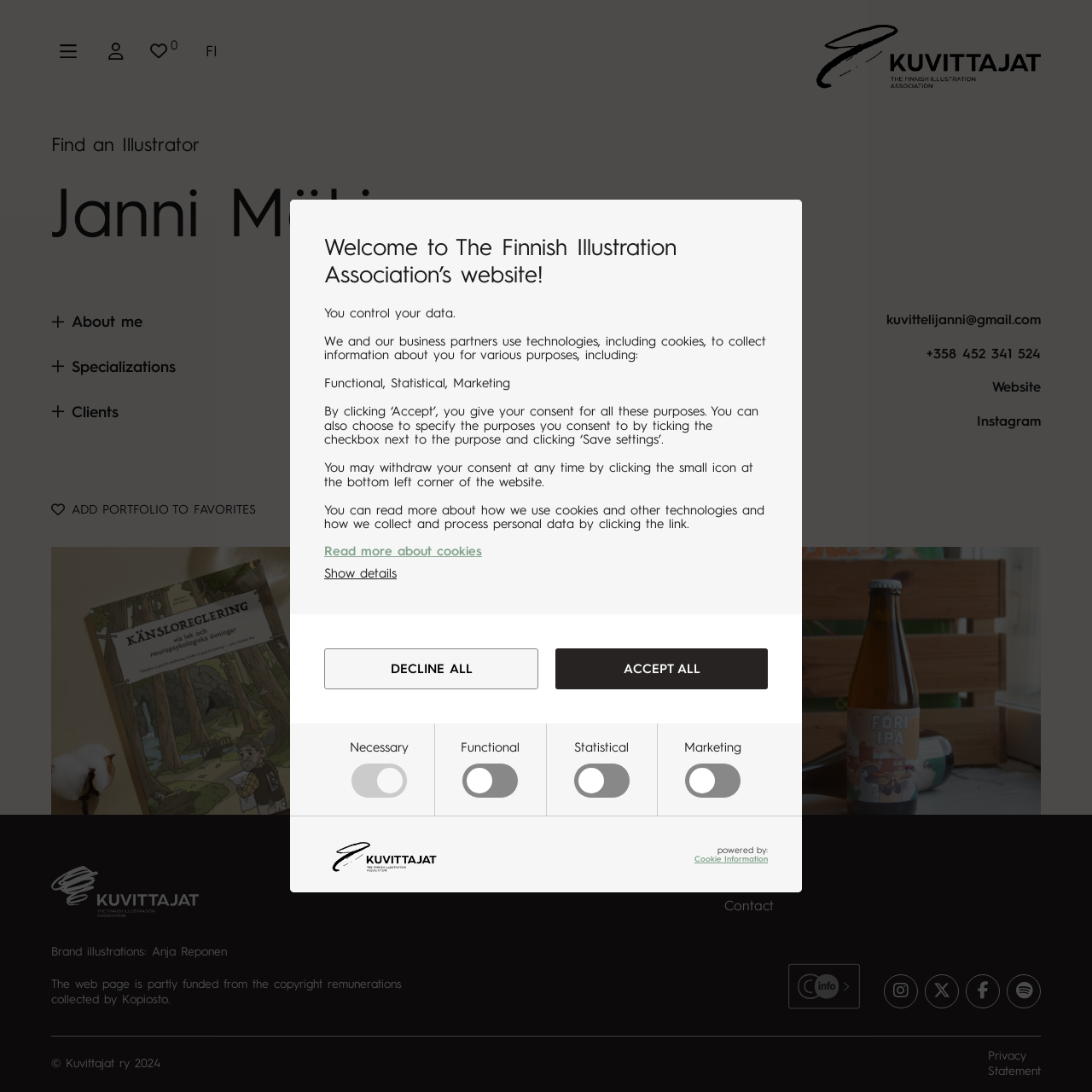Based on the image, give a detailed response to the question: What is the contact email of the illustrator?

The contact email of the illustrator is mentioned at the bottom of the webpage, which is 'kuvittelijanni@gmail.com'.